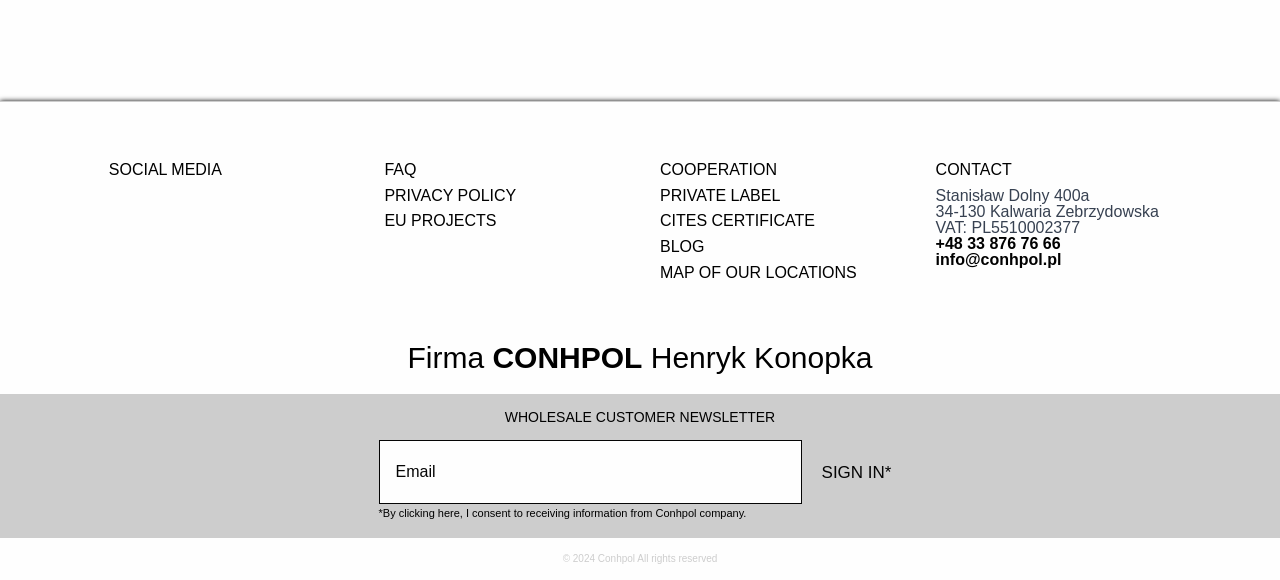Provide a one-word or one-phrase answer to the question:
What is the purpose of the form?

Contact form